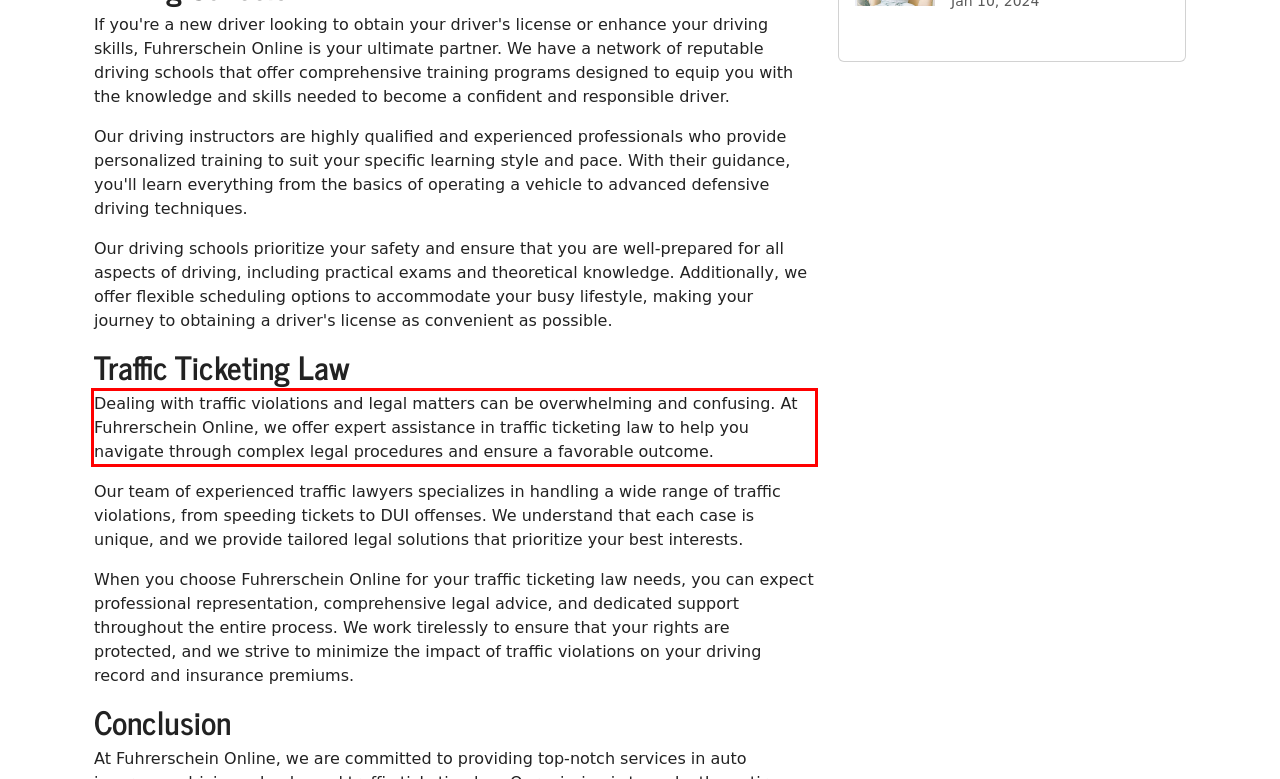Using the provided webpage screenshot, recognize the text content in the area marked by the red bounding box.

Dealing with traffic violations and legal matters can be overwhelming and confusing. At Fuhrerschein Online, we offer expert assistance in traffic ticketing law to help you navigate through complex legal procedures and ensure a favorable outcome.